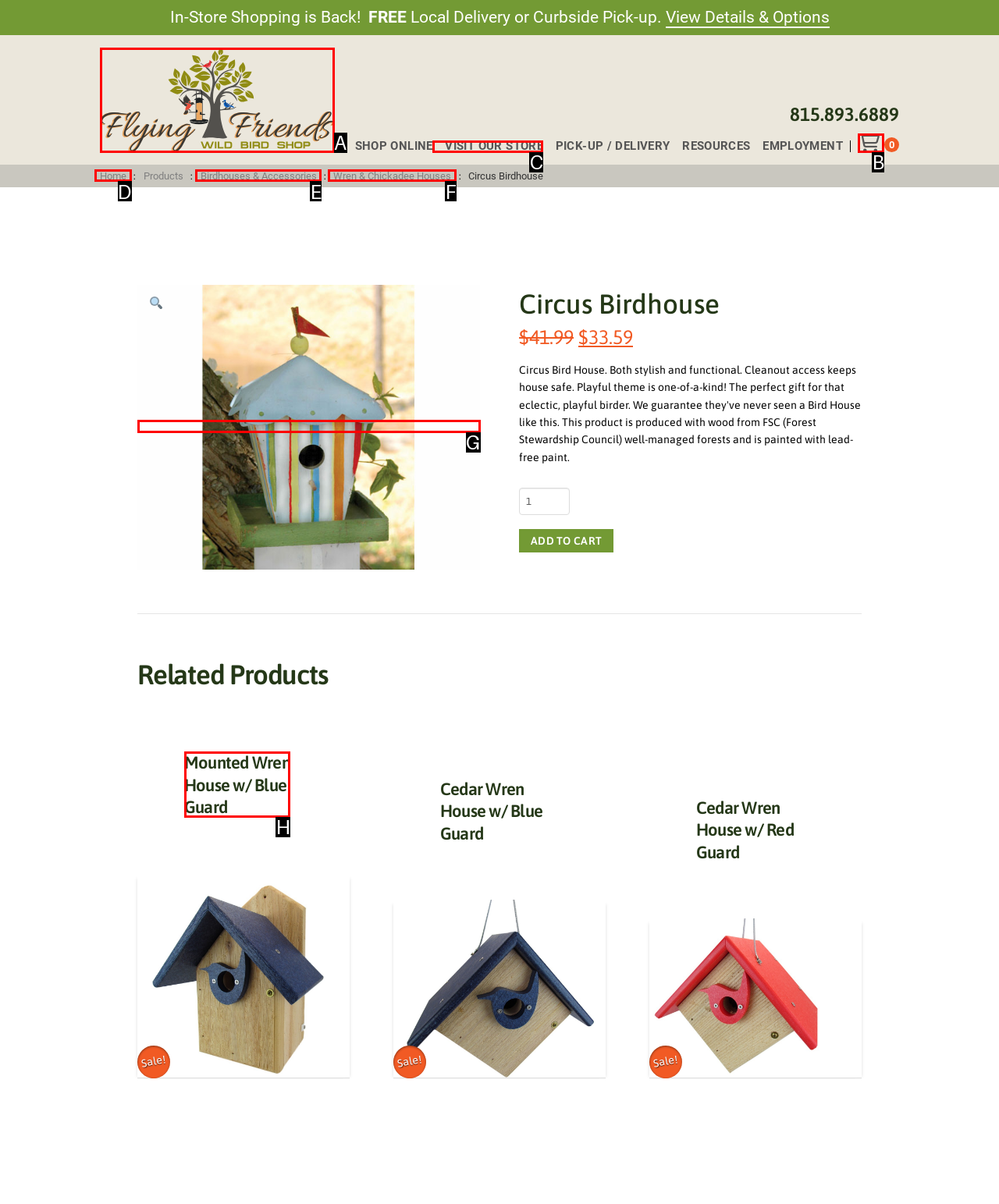Identify the letter of the UI element that corresponds to: Birdhouses & Accessories
Respond with the letter of the option directly.

E